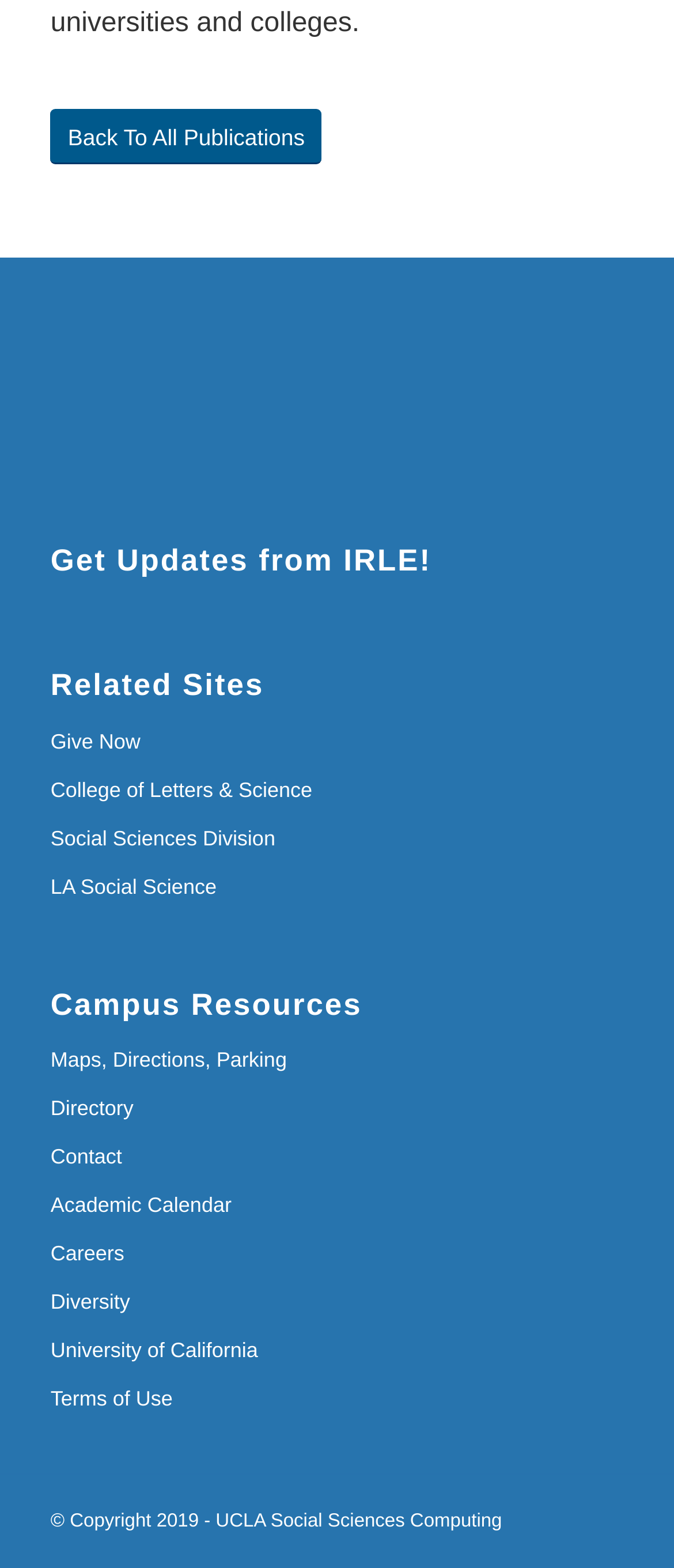How many headings are there on the webpage?
Based on the visual content, answer with a single word or a brief phrase.

3